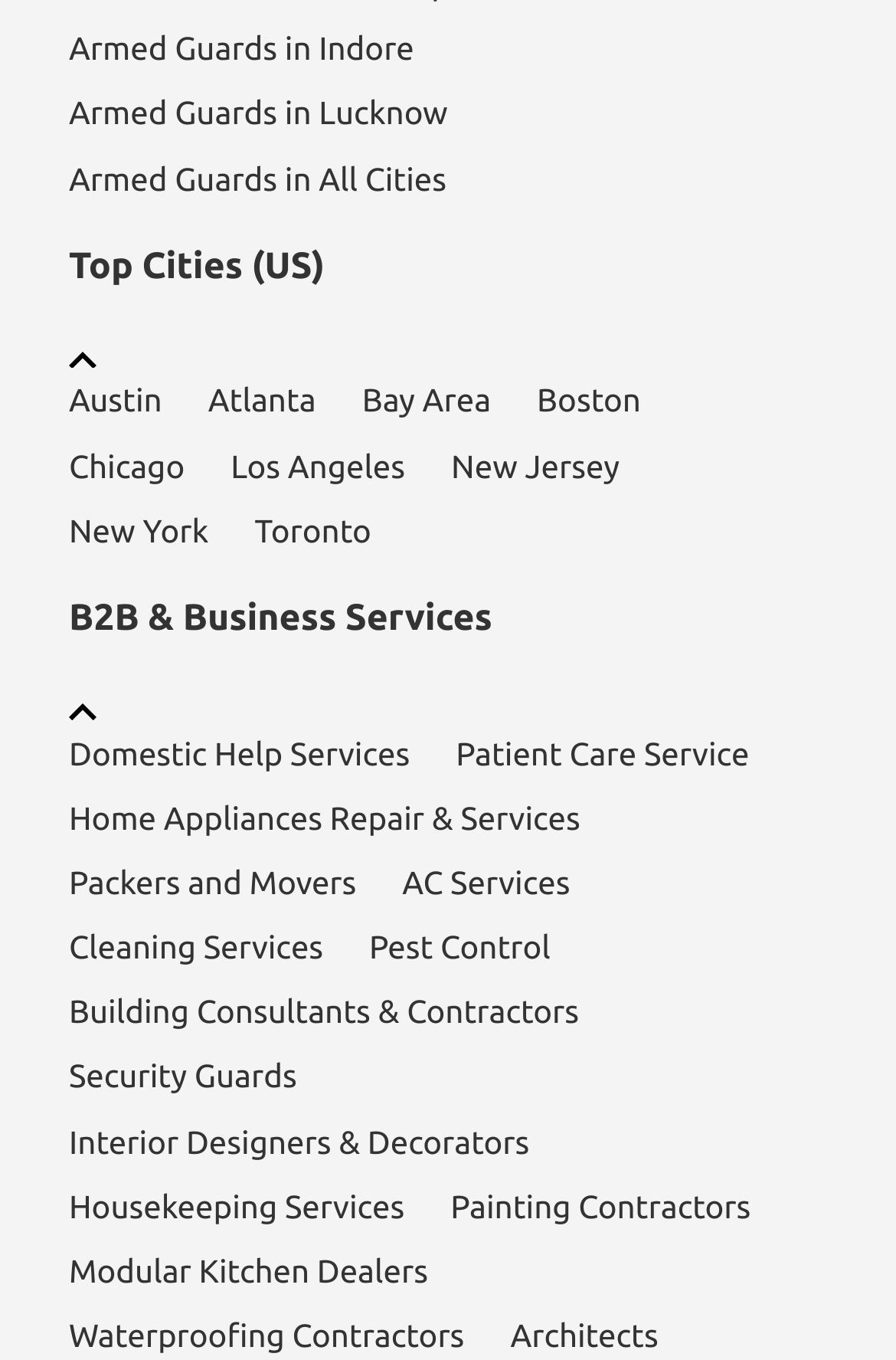Could you specify the bounding box coordinates for the clickable section to complete the following instruction: "Check out Modular Kitchen Dealers"?

[0.077, 0.911, 0.478, 0.959]